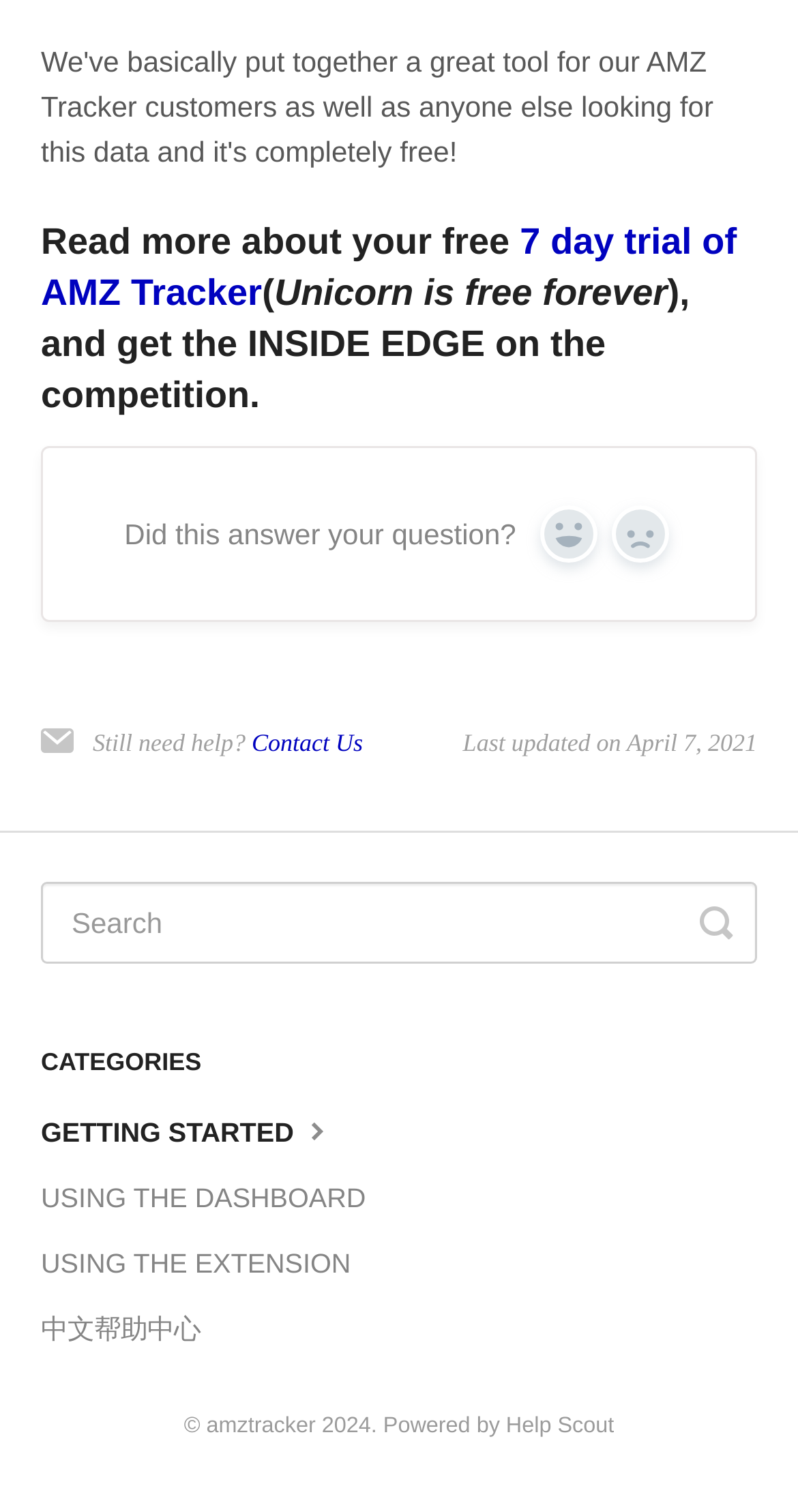Please give a one-word or short phrase response to the following question: 
What is the free trial period of AMZ Tracker?

7 days